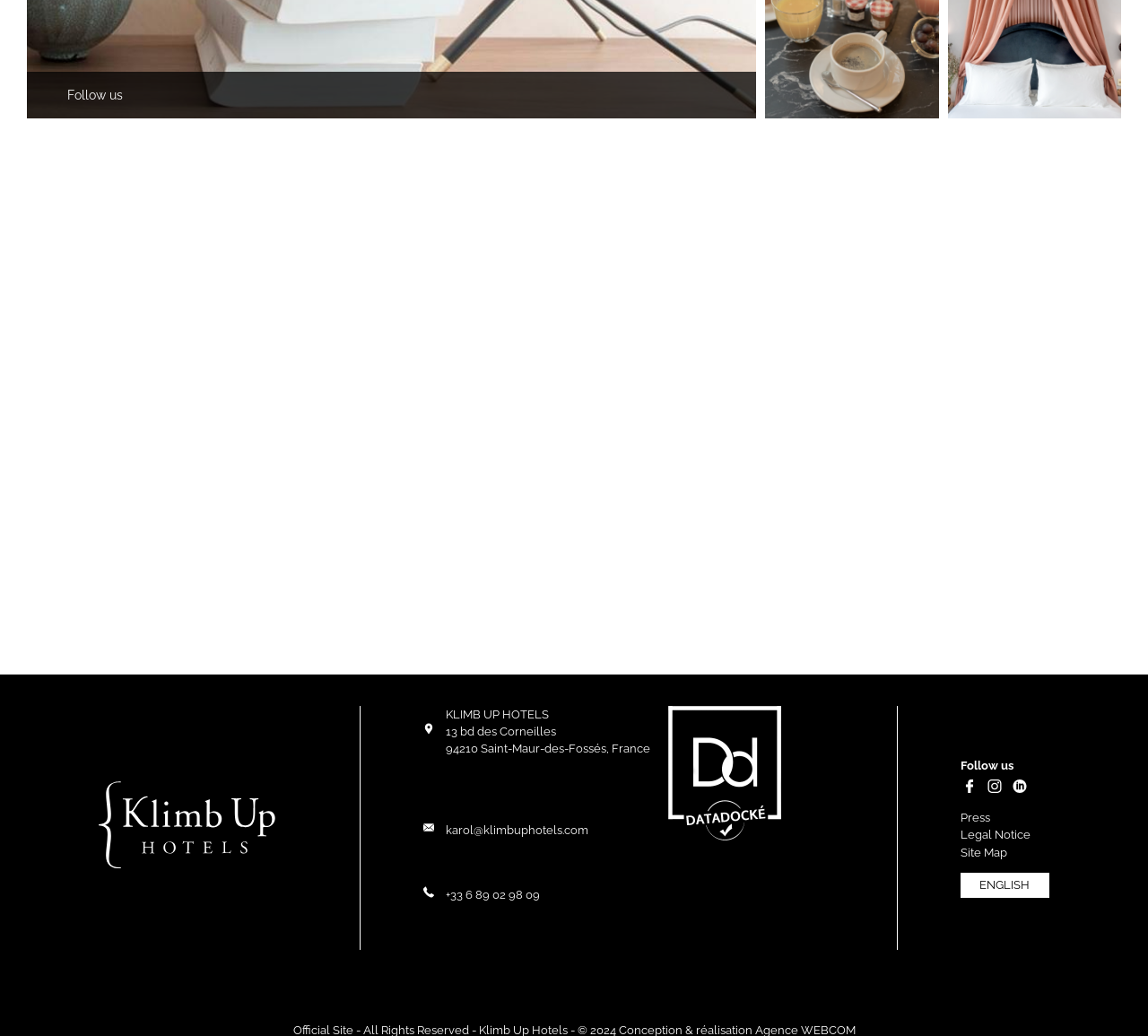Indicate the bounding box coordinates of the element that needs to be clicked to satisfy the following instruction: "Read Disclaimer". The coordinates should be four float numbers between 0 and 1, i.e., [left, top, right, bottom].

None